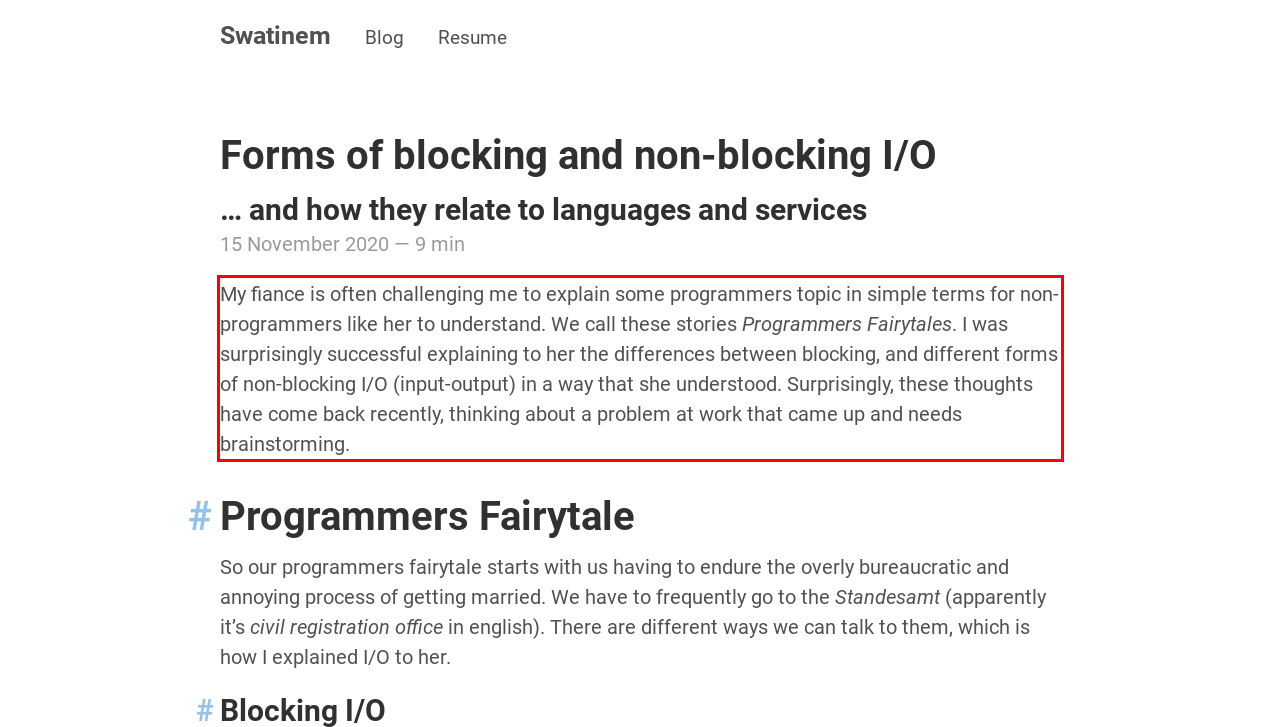You have a screenshot of a webpage, and there is a red bounding box around a UI element. Utilize OCR to extract the text within this red bounding box.

My fiance is often challenging me to explain some programmers topic in simple terms for non-programmers like her to understand. We call these stories Programmers Fairytales. I was surprisingly successful explaining to her the differences between blocking, and different forms of non-blocking I/O (input-output) in a way that she understood. Surprisingly, these thoughts have come back recently, thinking about a problem at work that came up and needs brainstorming.